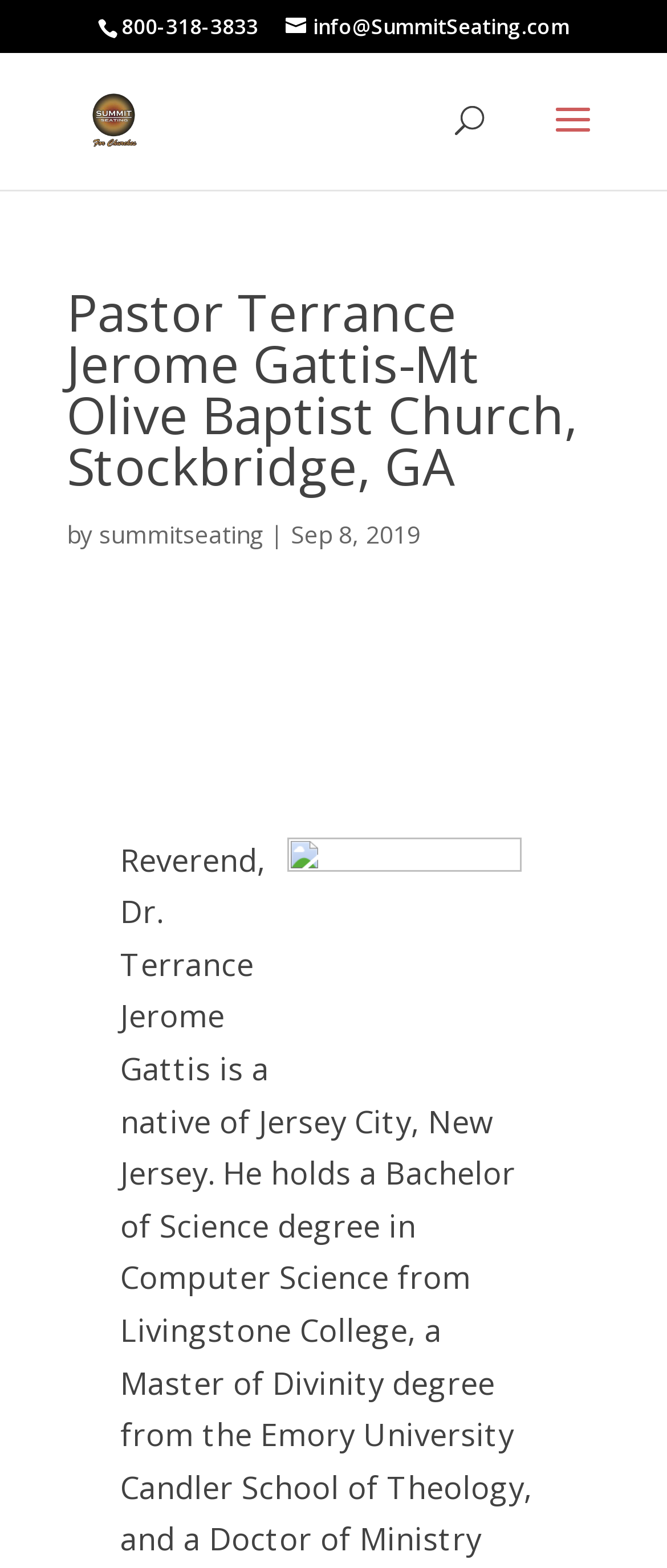Based on the element description: "name="s" placeholder="Search …" title="Search for:"", identify the UI element and provide its bounding box coordinates. Use four float numbers between 0 and 1, [left, top, right, bottom].

[0.463, 0.033, 0.823, 0.035]